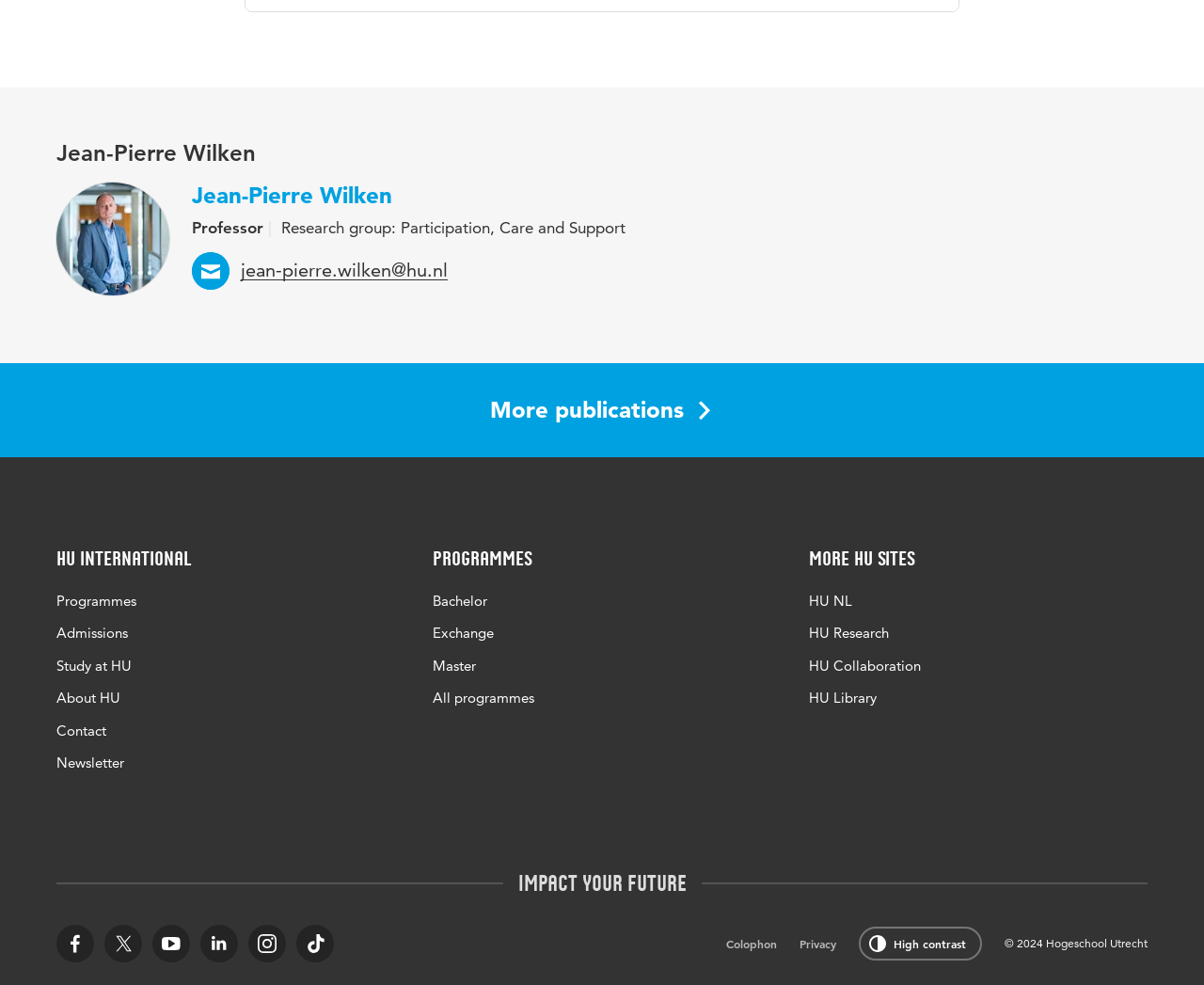Specify the bounding box coordinates of the area that needs to be clicked to achieve the following instruction: "Follow HU on Facebook".

[0.047, 0.939, 0.078, 0.977]